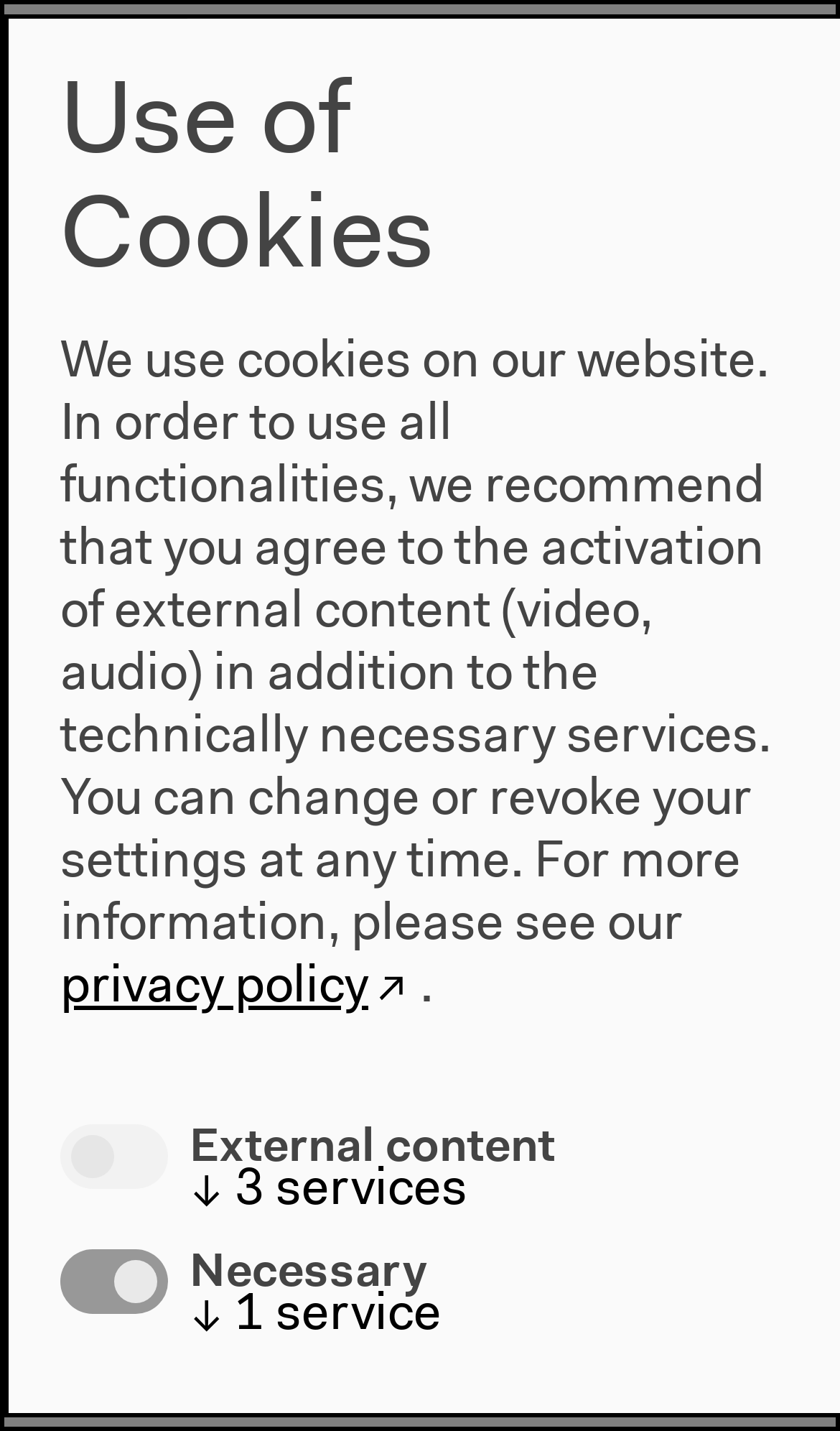Respond with a single word or phrase to the following question:
What is the language of the webpage?

German